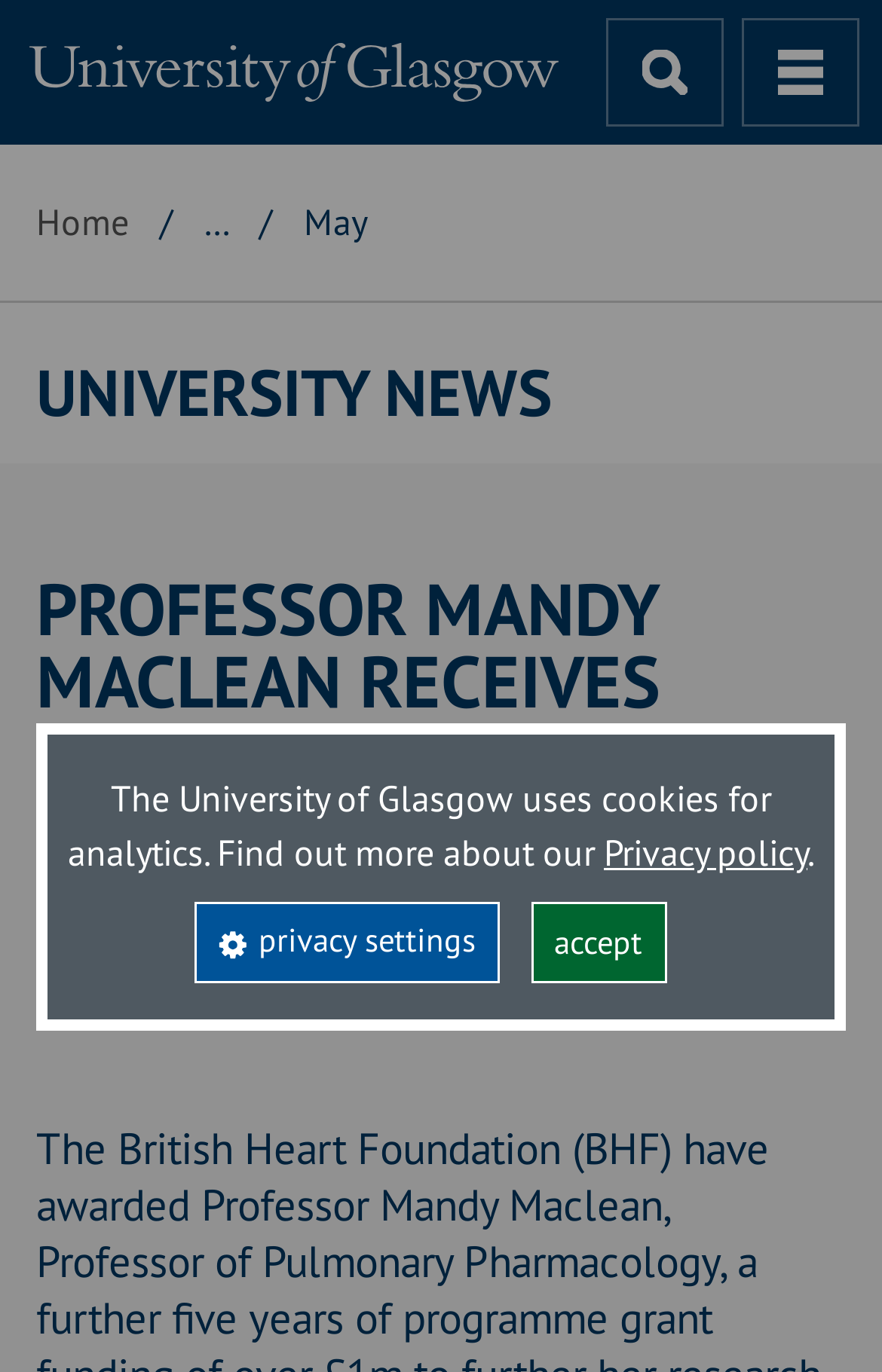Construct a comprehensive description capturing every detail on the webpage.

The webpage is about a news article from the University of Glasgow, specifically about Professor Mandy MacLean receiving a grant to continue her research. 

At the top left corner, there is a small University of Glasgow logo, accompanied by a link to the university's homepage. Below the logo, there is a navigation bar with breadcrumbs, showing the path "Home > ... > May". 

To the right of the navigation bar, there is a heading "UNIVERSITY NEWS" in a prominent font size. 

The main content of the webpage is a news article with a heading "PROFESSOR MANDY MACLEAN RECEIVES GRANT OF OVER A MILLION TO CONTINUE HER RESEARCH" in a large font size. The article is dated "Published: 26 May 2016". 

At the top right corner, there are three buttons: "open search", "open menu", and a search icon. The "open menu" button has three horizontal bars as its icon. 

At the bottom of the page, there is a section about cookies and privacy policy, with a link to the privacy policy and two buttons: "privacy settings" and "accept".